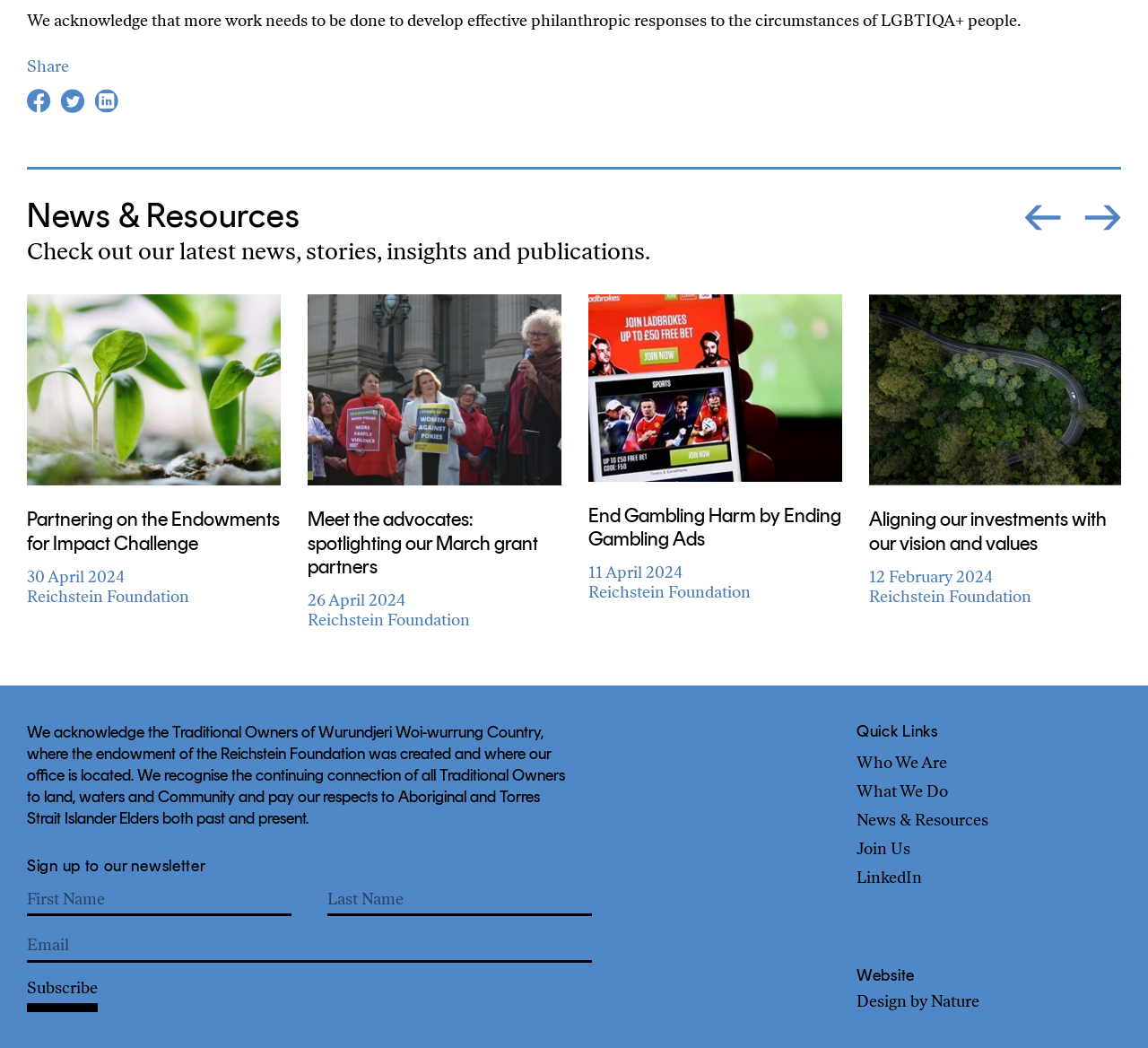Locate the bounding box coordinates of the element that should be clicked to execute the following instruction: "Click the 'Go to last slide' button".

None